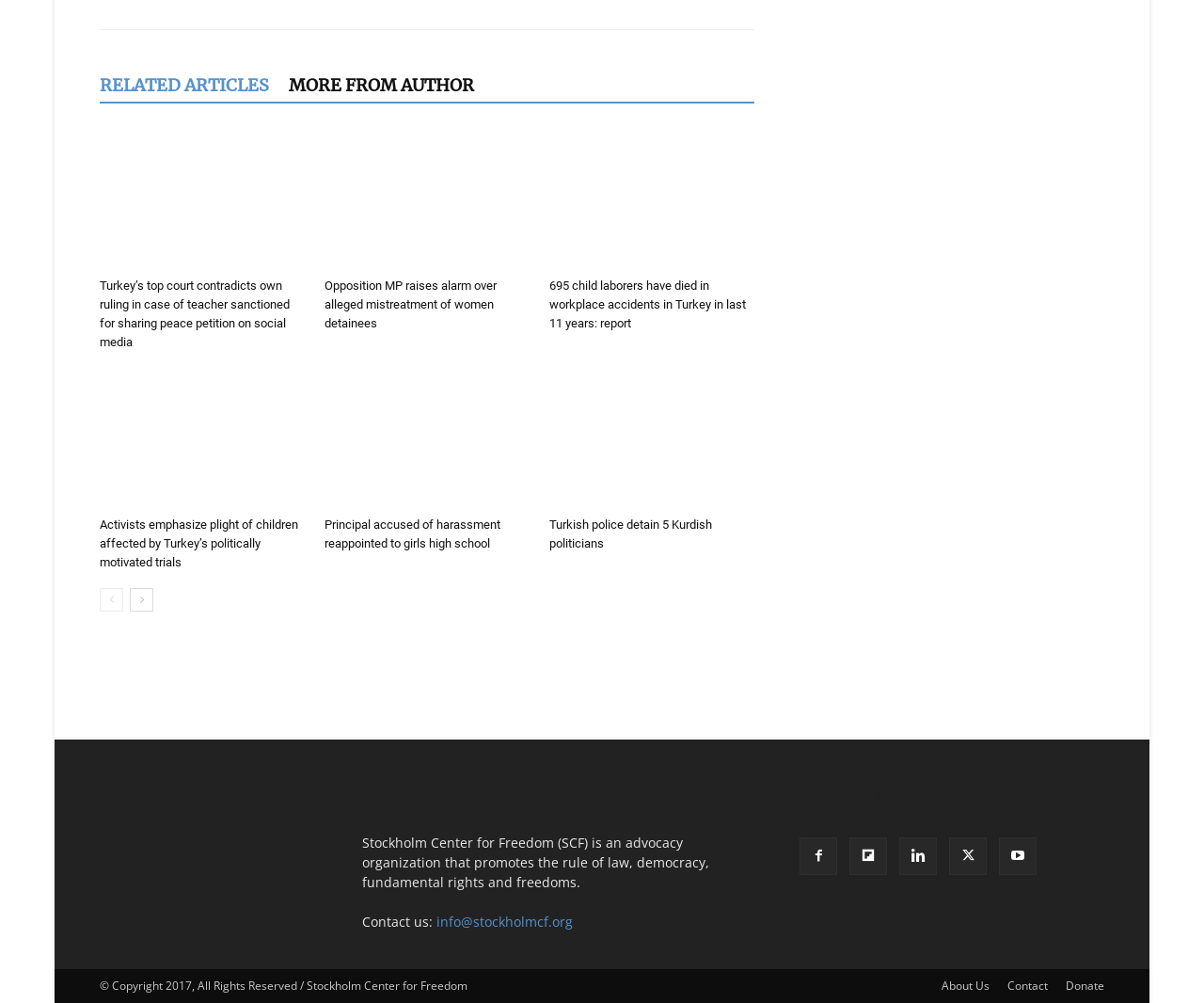Please pinpoint the bounding box coordinates for the region I should click to adhere to this instruction: "Click the ISSUES link".

None